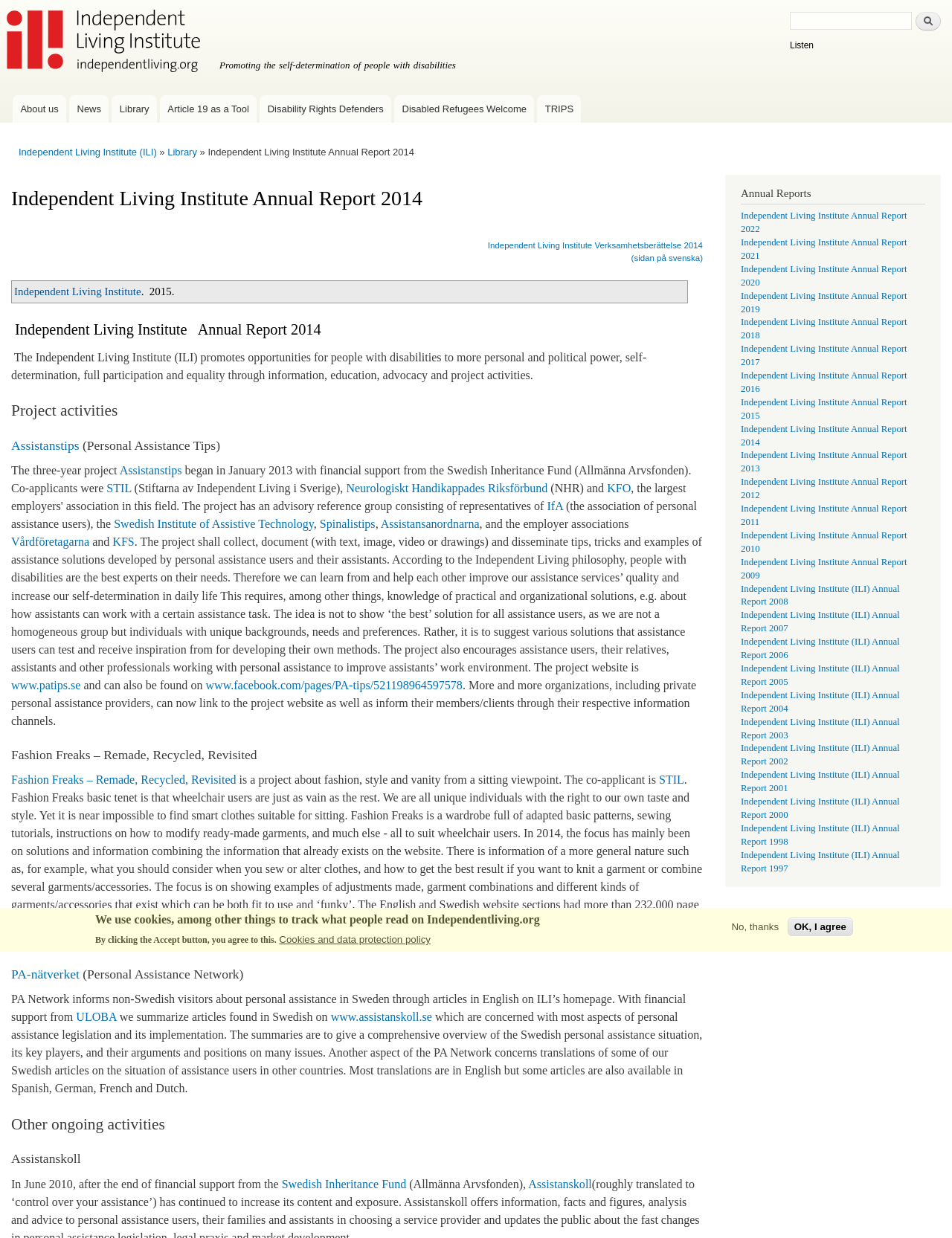Specify the bounding box coordinates for the region that must be clicked to perform the given instruction: "Visit the Facebook page of PA tips".

[0.216, 0.548, 0.486, 0.559]